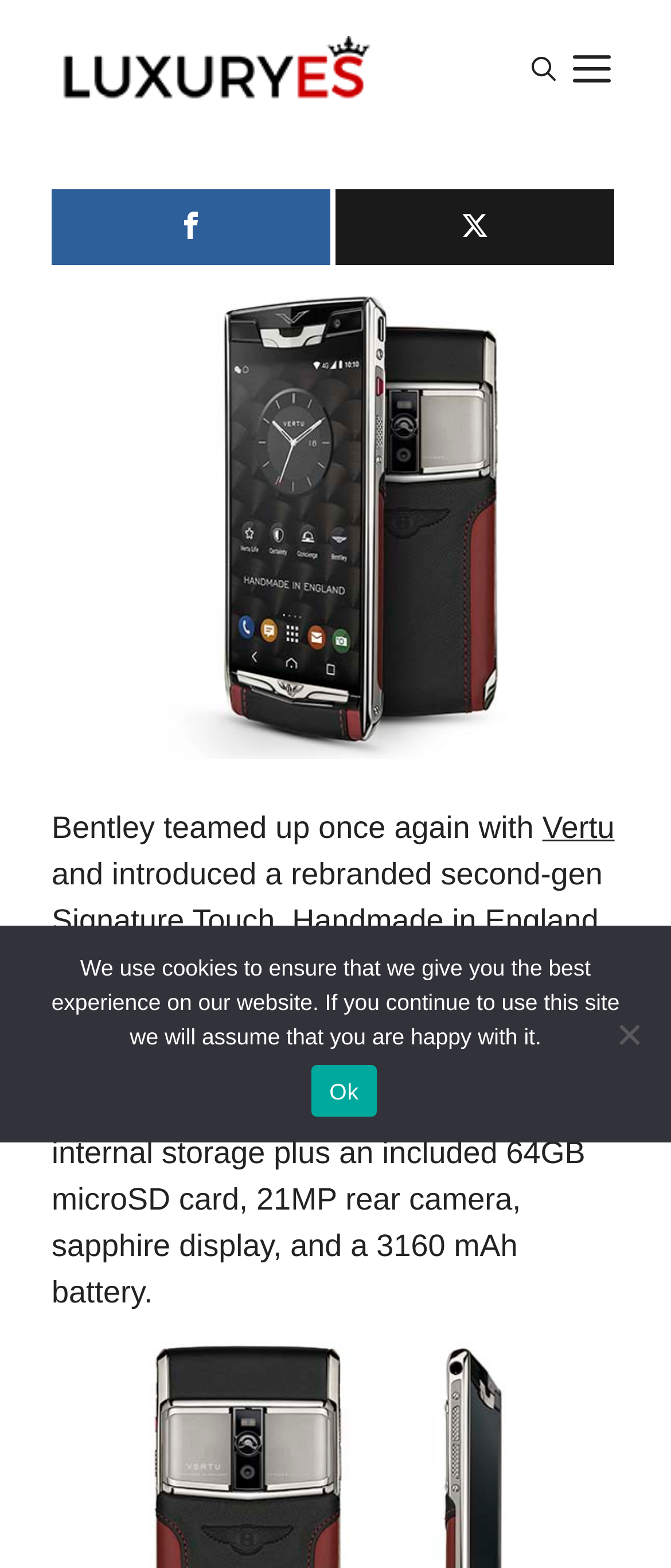Using the description "2024", predict the bounding box of the relevant HTML element.

None